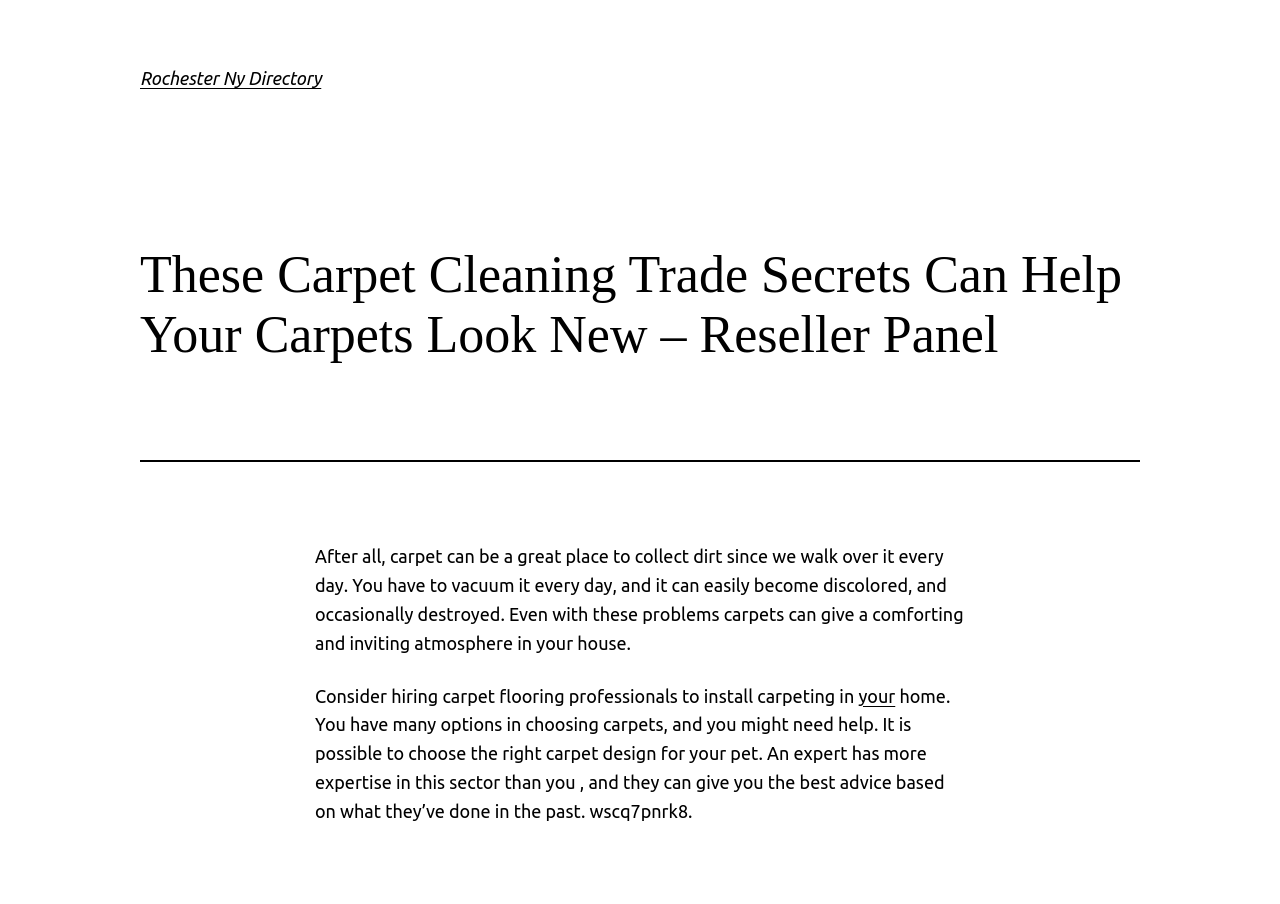Based on the image, give a detailed response to the question: What is the main topic of this webpage?

Based on the content of the webpage, it appears to be discussing carpet cleaning and maintenance, including the importance of vacuuming and the benefits of hiring professionals to install carpeting.